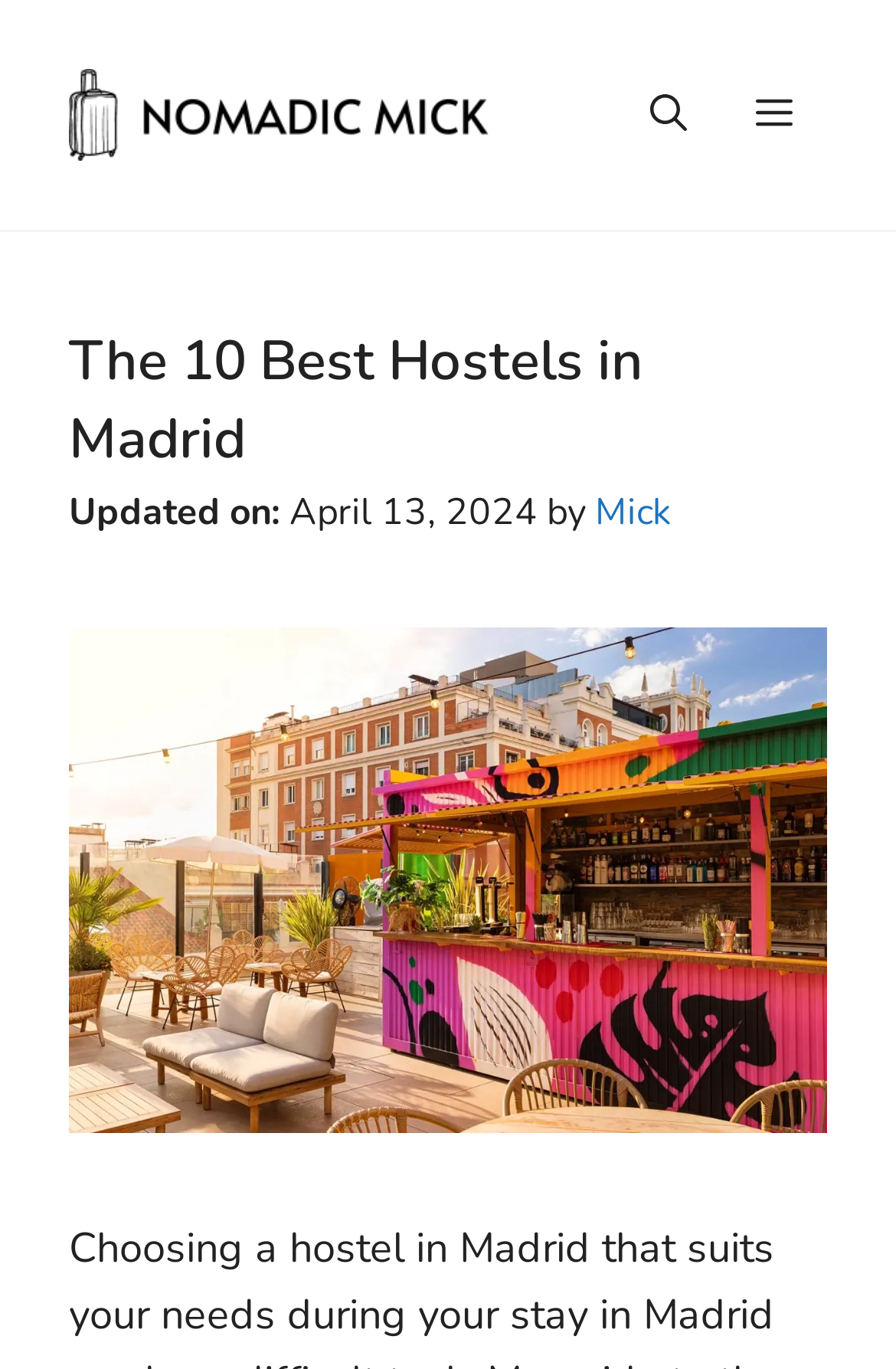Please locate the UI element described by "alt="Nomadic Mick"" and provide its bounding box coordinates.

[0.077, 0.061, 0.59, 0.101]